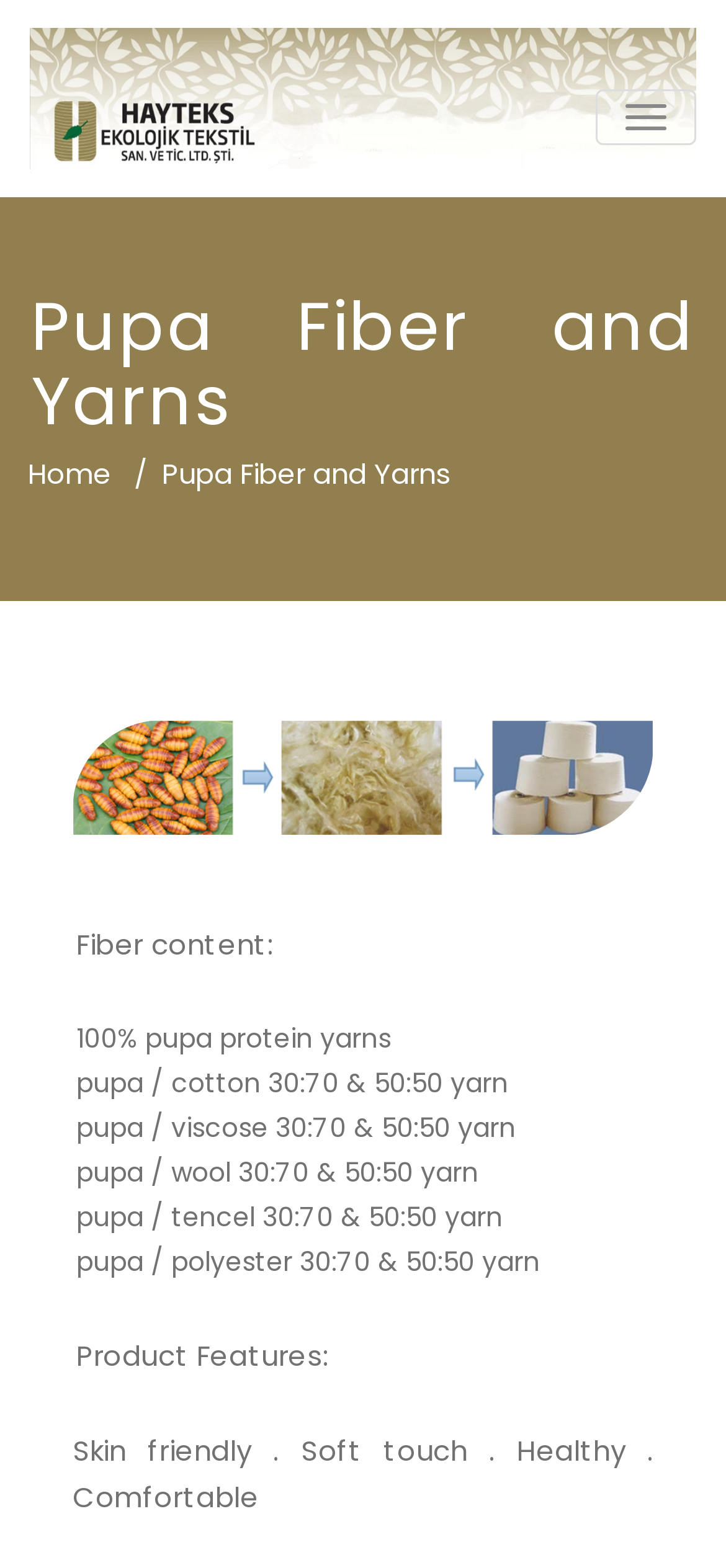How many types of yarn blends are available?
Refer to the screenshot and answer in one word or phrase.

5